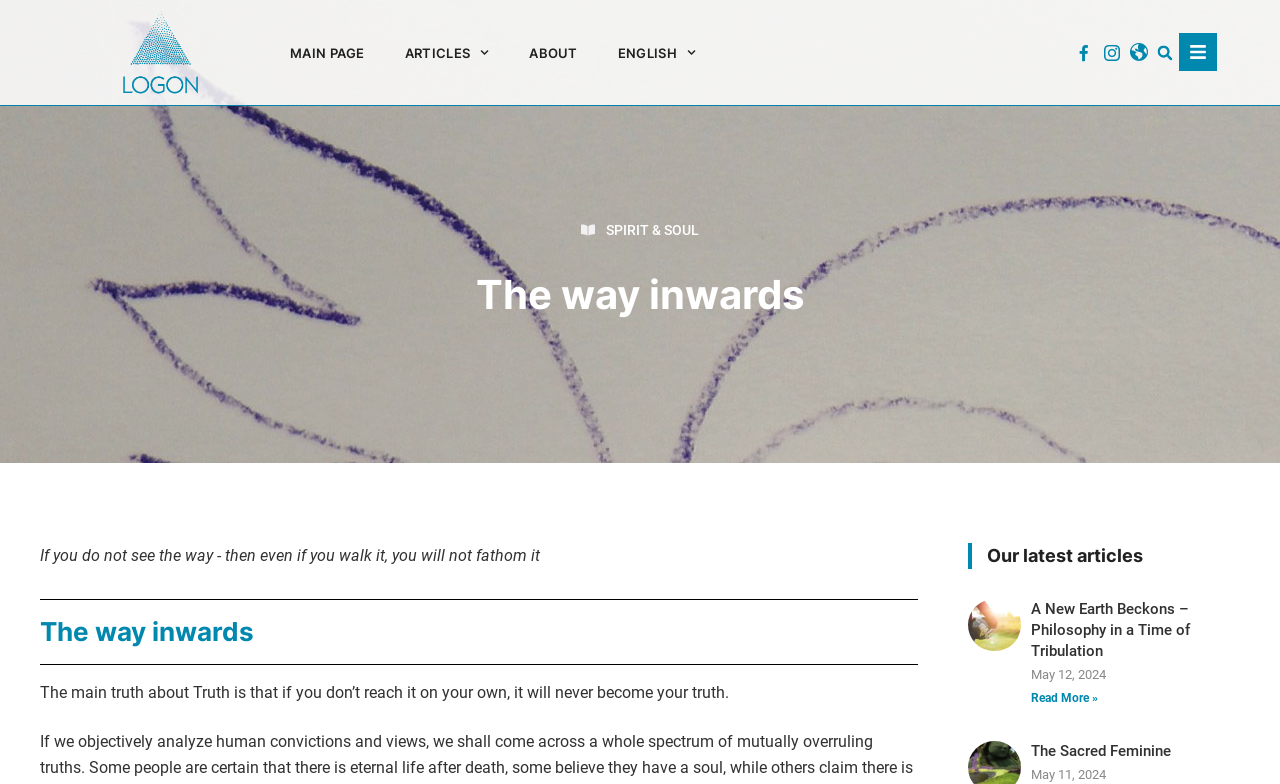Given the element description Celebrant Cara Hodge, predict the bounding box coordinates for the UI element in the webpage screenshot. The format should be (top-left x, top-left y, bottom-right x, bottom-right y), and the values should be between 0 and 1.

None